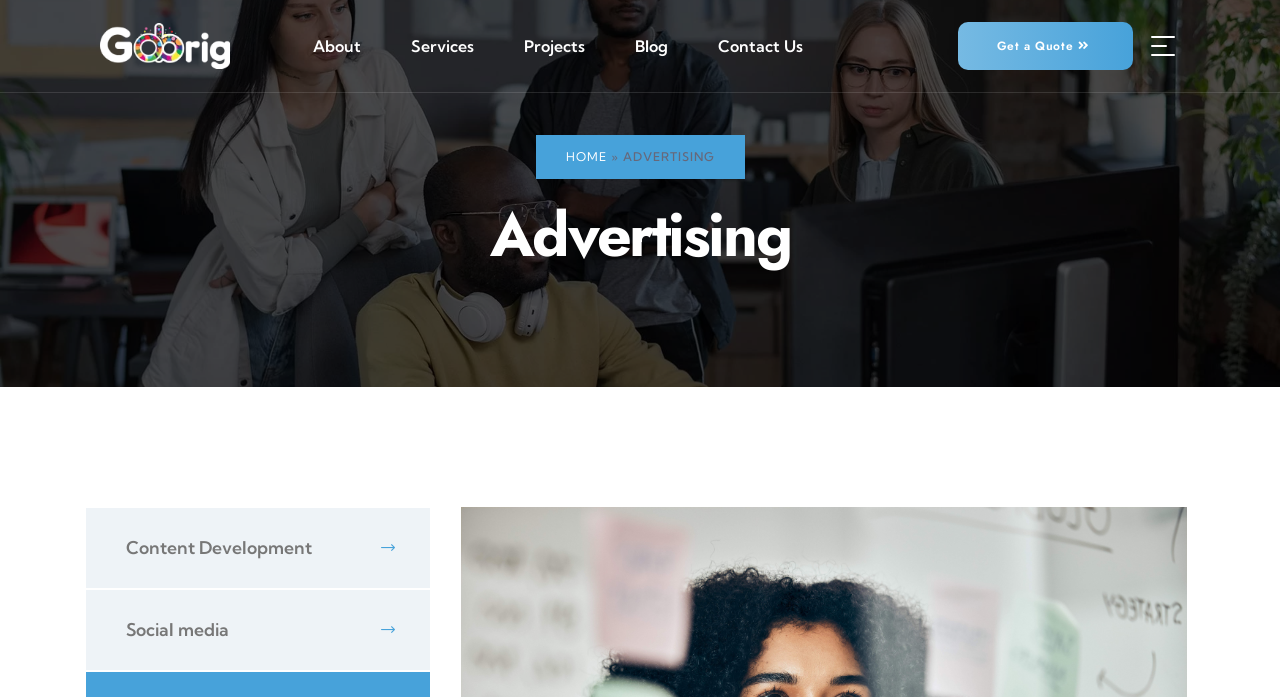Extract the bounding box coordinates for the UI element described as: "Contact Us".

[0.53, 0.043, 0.635, 0.089]